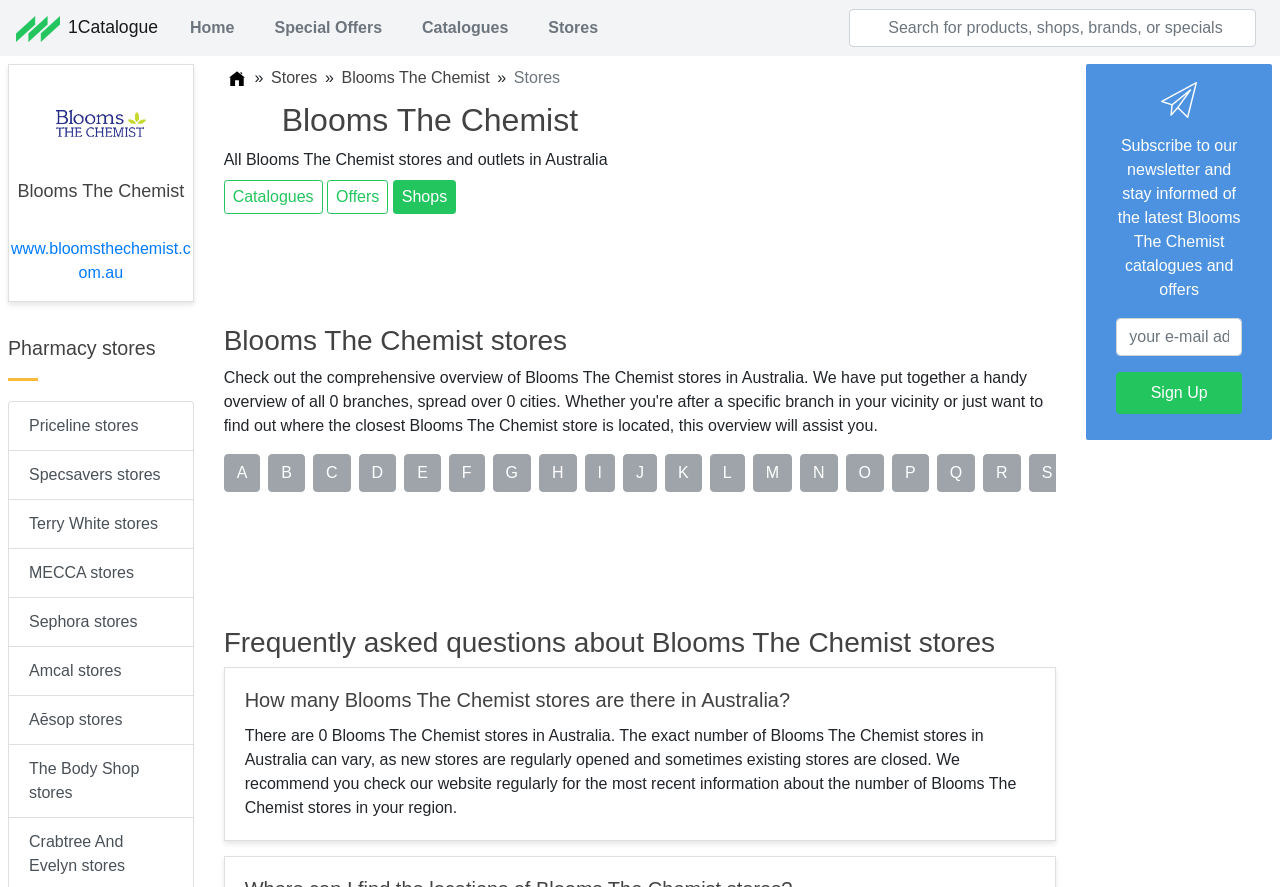Predict the bounding box for the UI component with the following description: "Stores".

[0.212, 0.078, 0.248, 0.097]